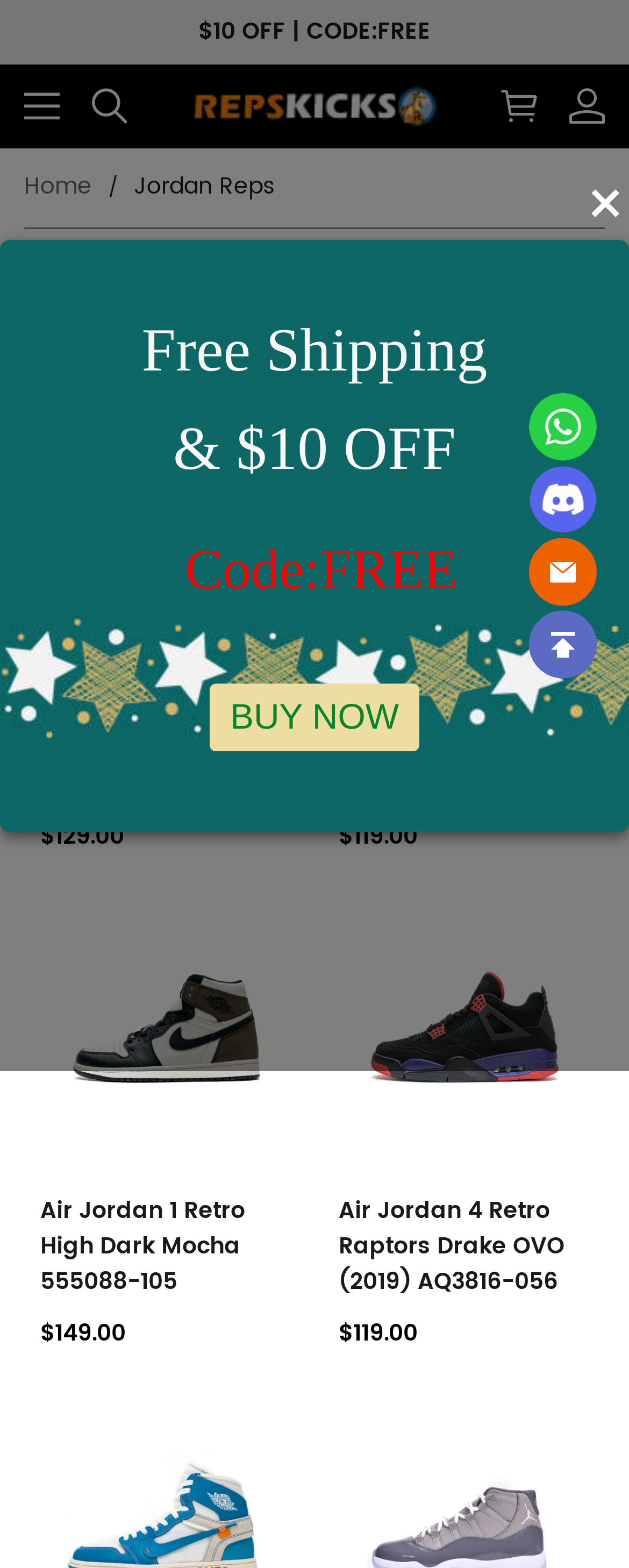How many results are shown on this page?
Refer to the screenshot and answer in one word or phrase.

216